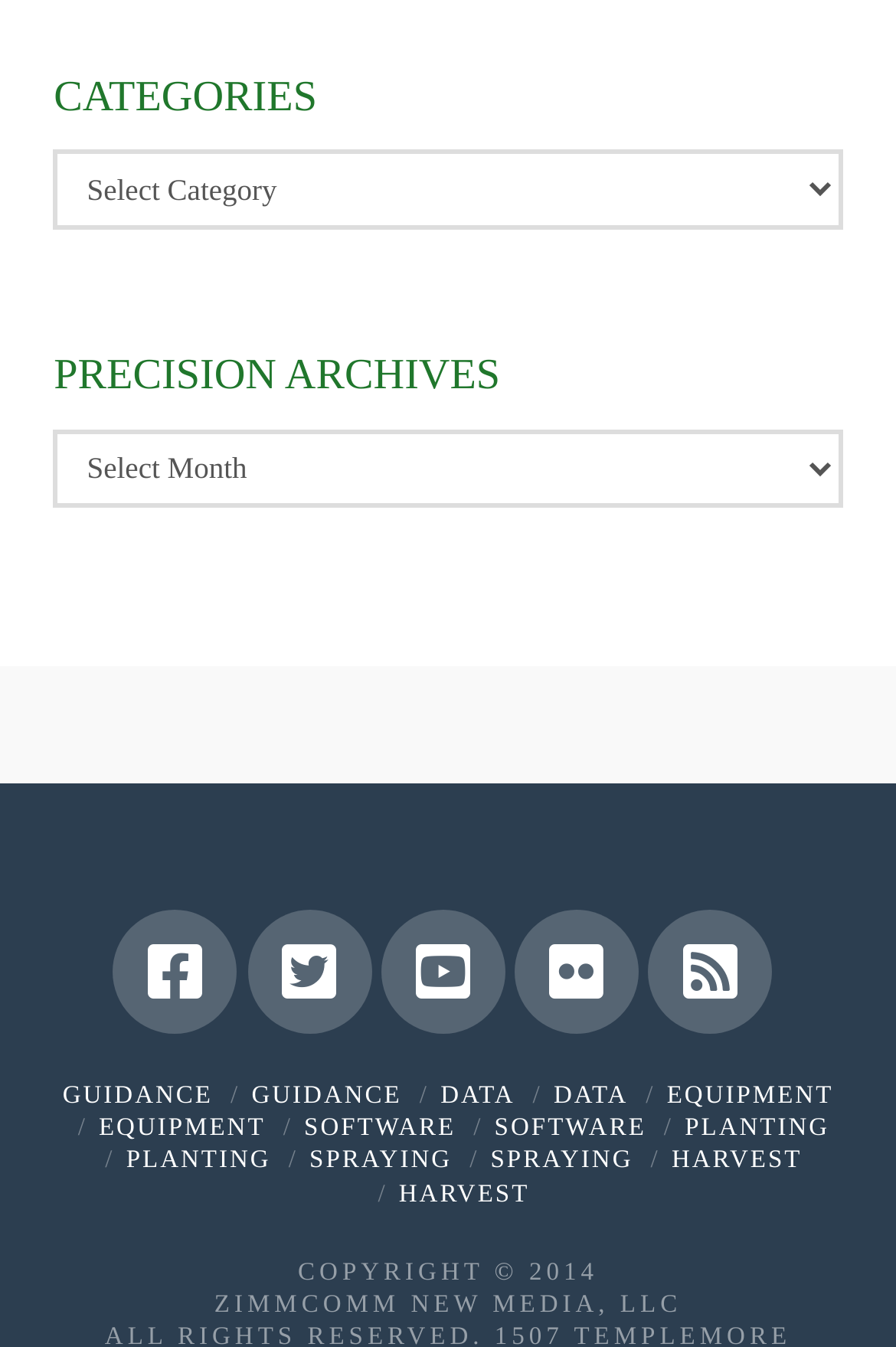Based on the element description: "Zimmcomm New Media, LLC", identify the bounding box coordinates for this UI element. The coordinates must be four float numbers between 0 and 1, listed as [left, top, right, bottom].

[0.239, 0.959, 0.761, 0.979]